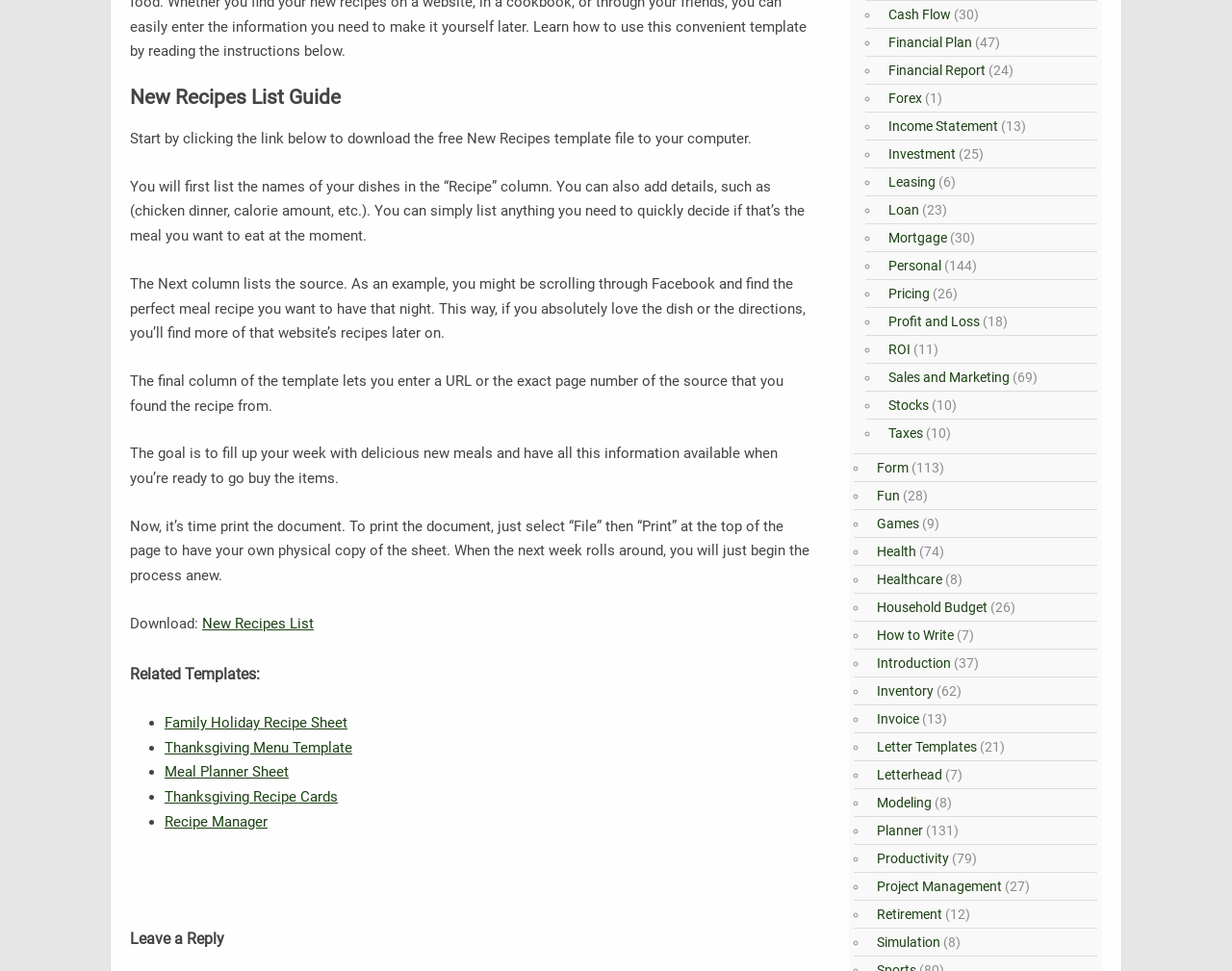Given the description of a UI element: "Introduction", identify the bounding box coordinates of the matching element in the webpage screenshot.

[0.708, 0.675, 0.772, 0.691]